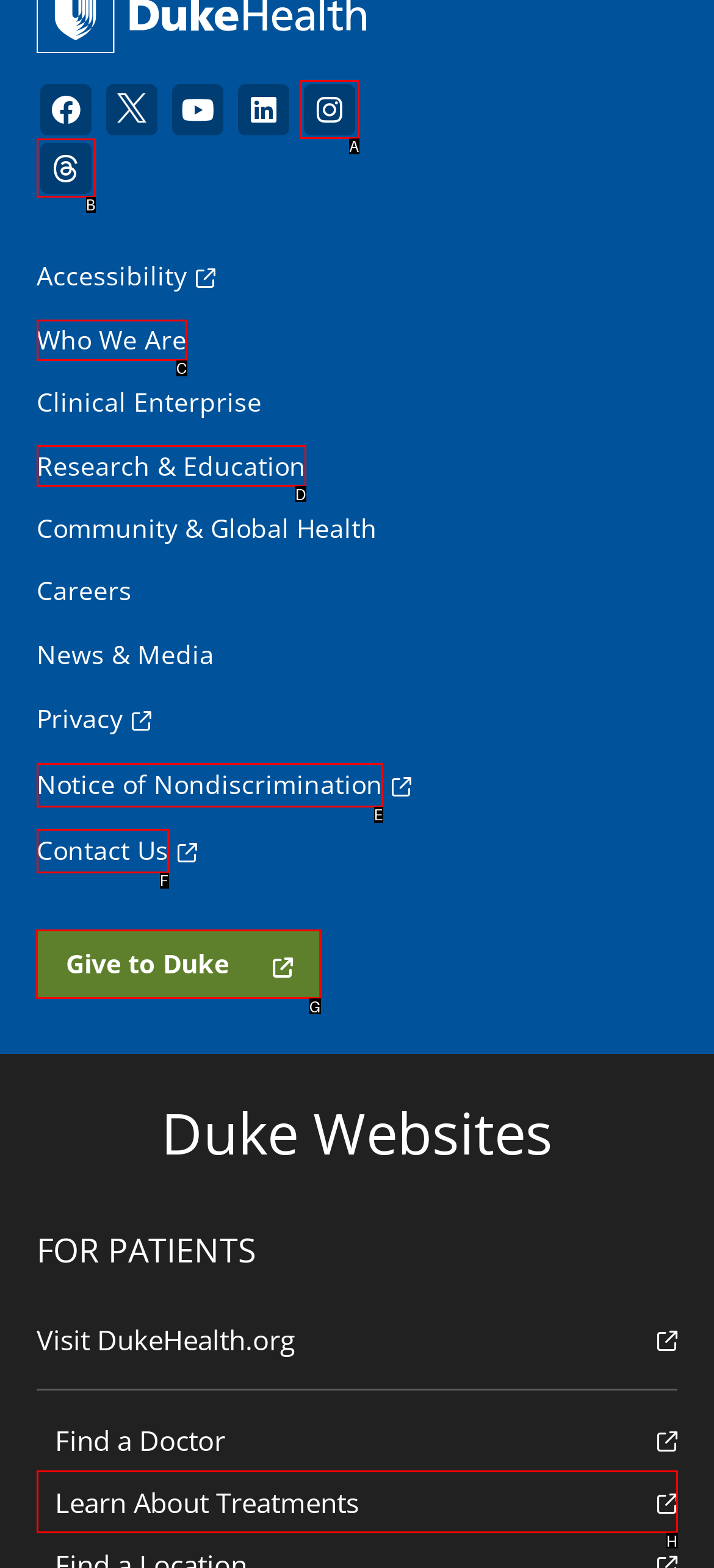Tell me which one HTML element I should click to complete the following task: Give to Duke Answer with the option's letter from the given choices directly.

G